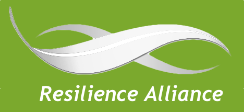Answer the question below with a single word or a brief phrase: 
What shape is the stylized symbol in the logo?

wave-like